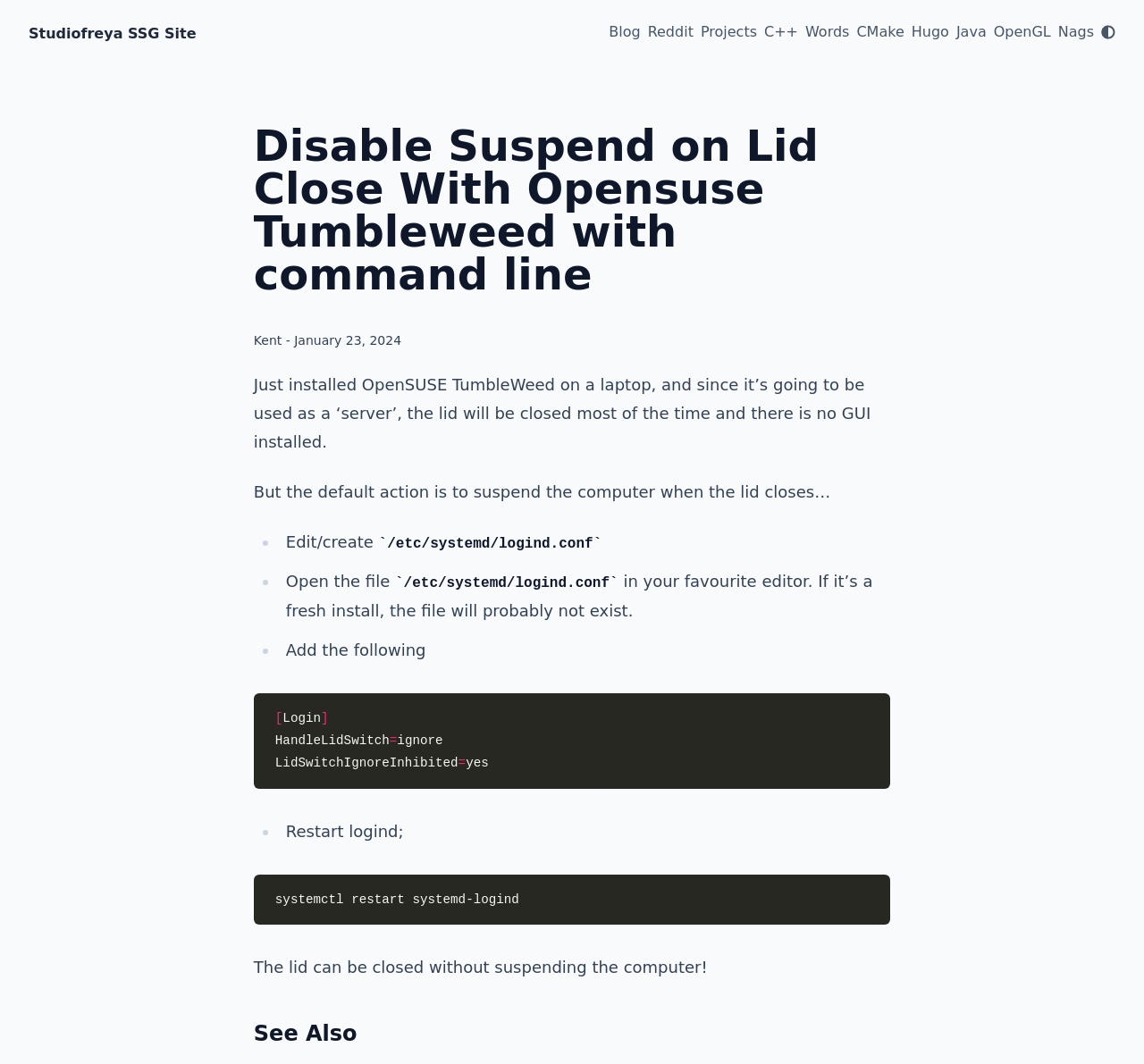Can you pinpoint the bounding box coordinates for the clickable element required for this instruction: "Go to Rexcer Blog"? The coordinates should be four float numbers between 0 and 1, i.e., [left, top, right, bottom].

None